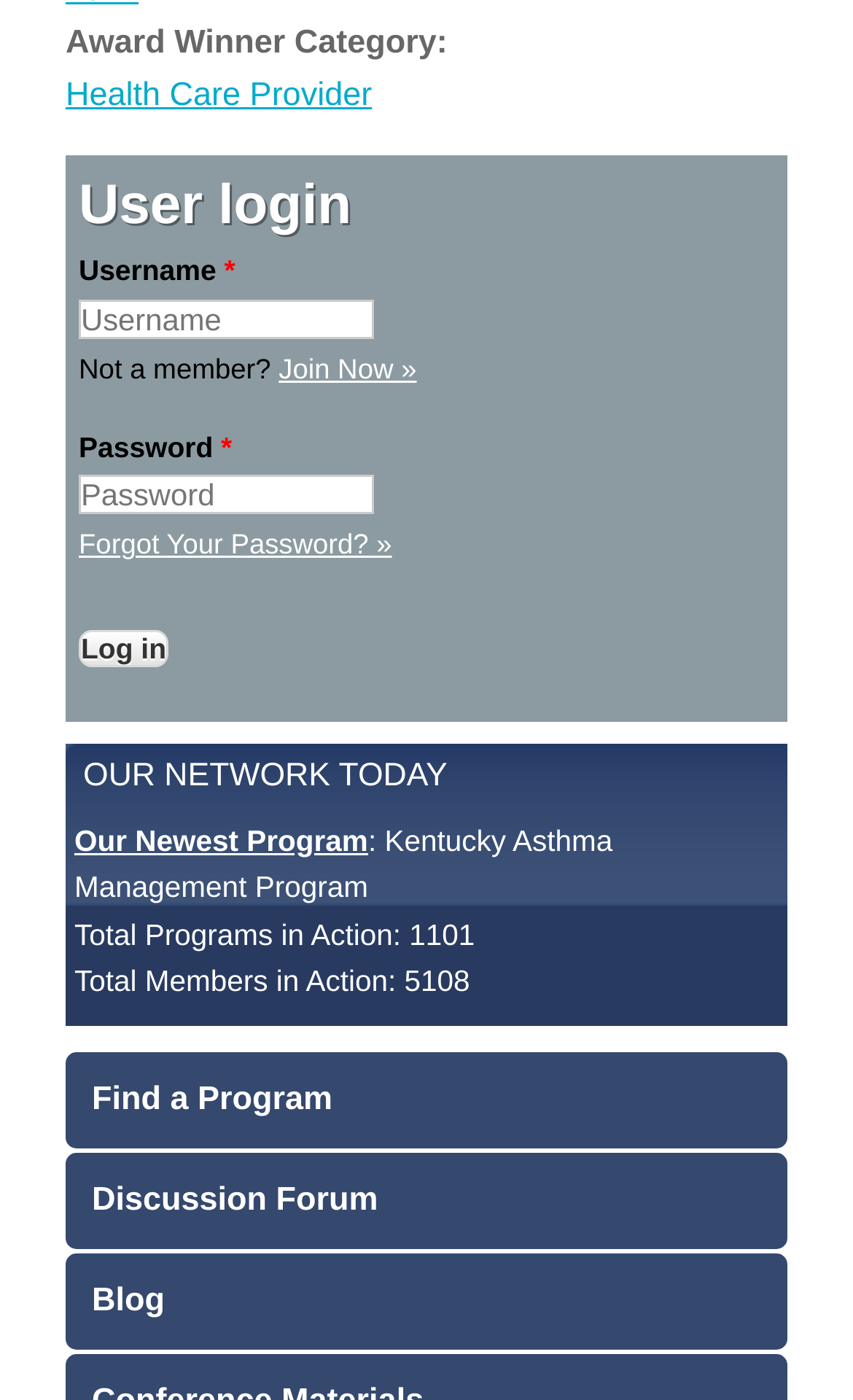Can you specify the bounding box coordinates for the region that should be clicked to fulfill this instruction: "Click log in".

[0.092, 0.45, 0.197, 0.476]